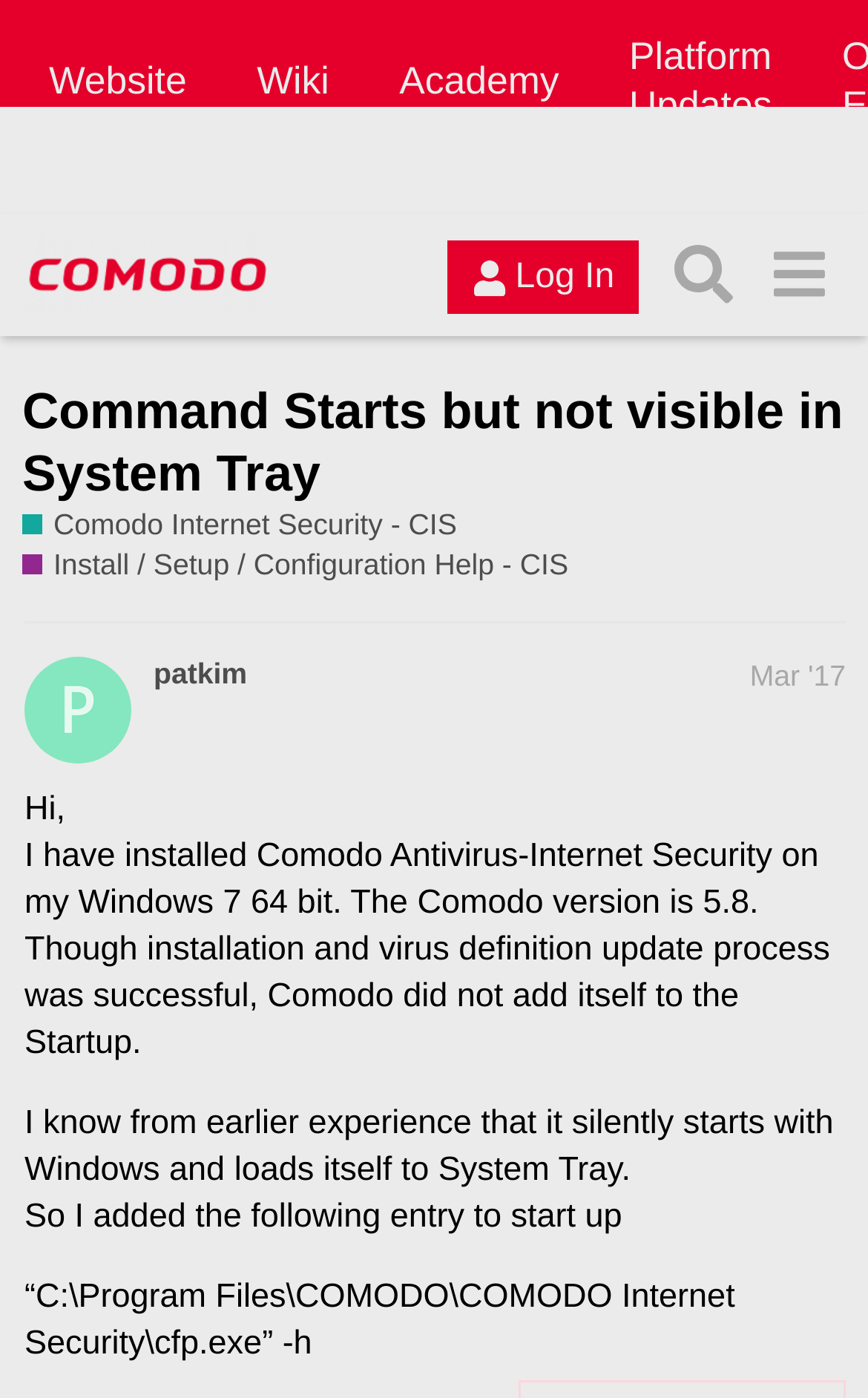Find the bounding box coordinates of the area that needs to be clicked in order to achieve the following instruction: "View the 'Command Starts but not visible in System Tray' topic". The coordinates should be specified as four float numbers between 0 and 1, i.e., [left, top, right, bottom].

[0.026, 0.272, 0.971, 0.359]